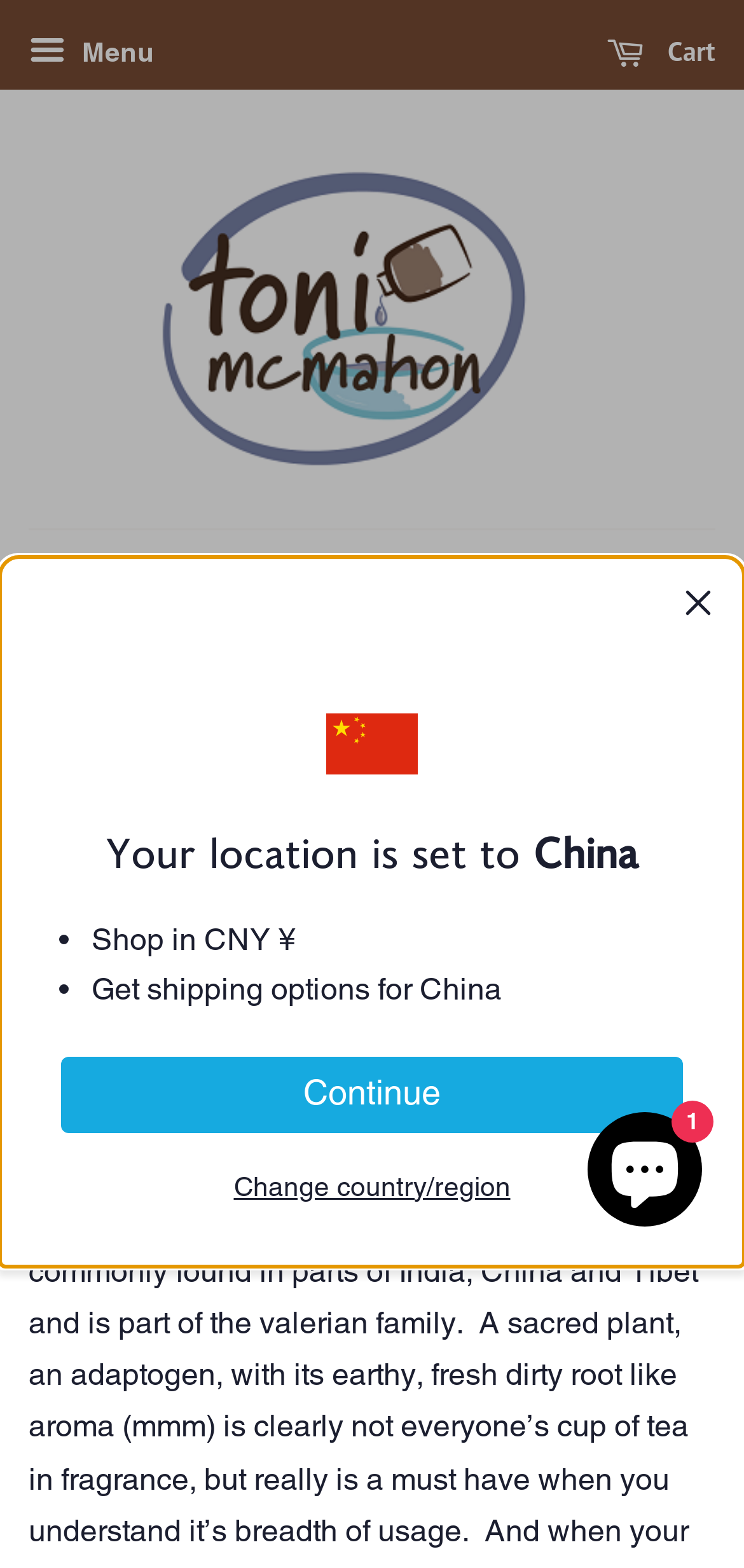What is the current location set to?
Based on the screenshot, provide your answer in one word or phrase.

China